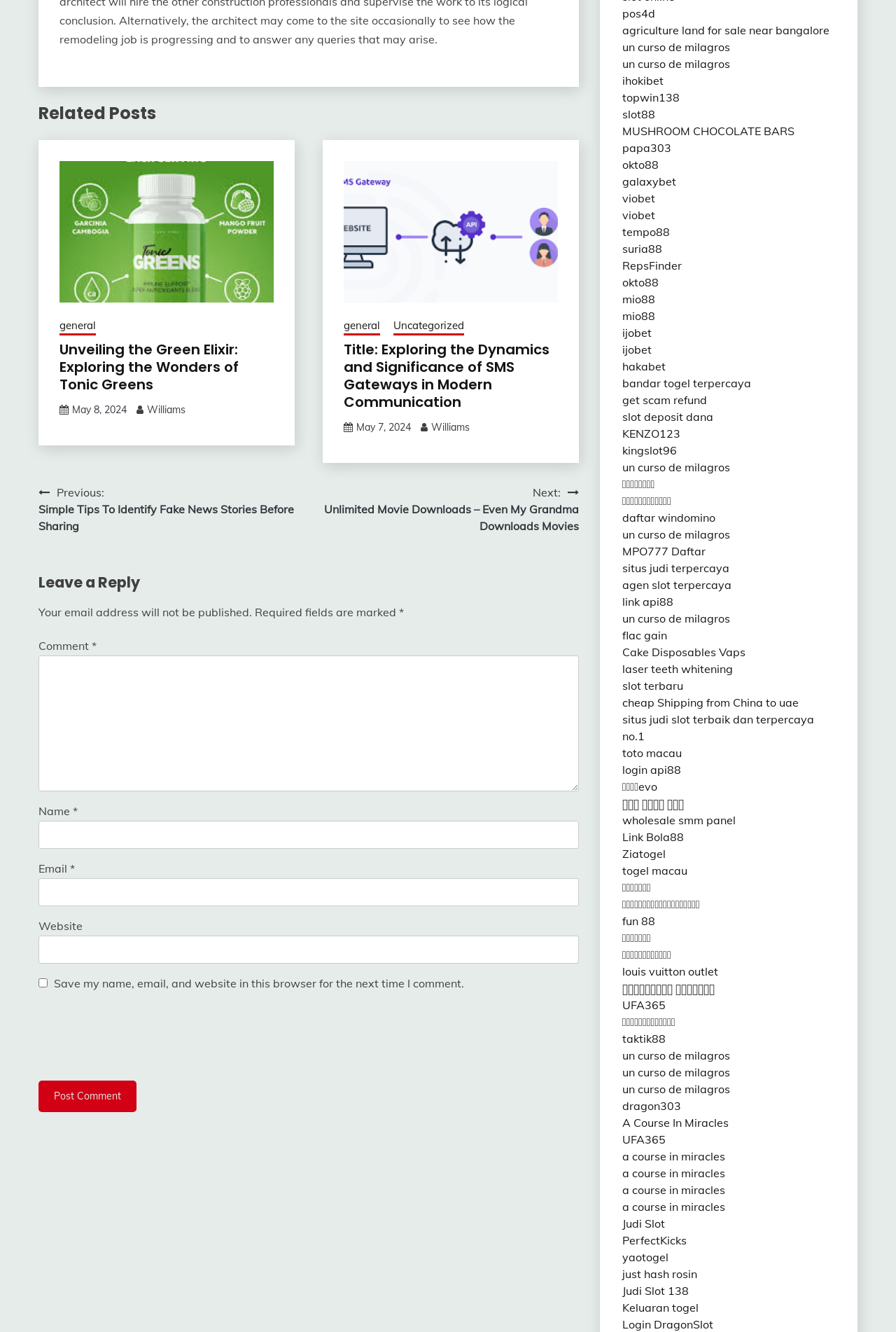Please analyze the image and provide a thorough answer to the question:
What is the date of the second post?

I found the date of the second post by looking at the link element with the text 'May 7, 2024' which is located below the title of the second post.